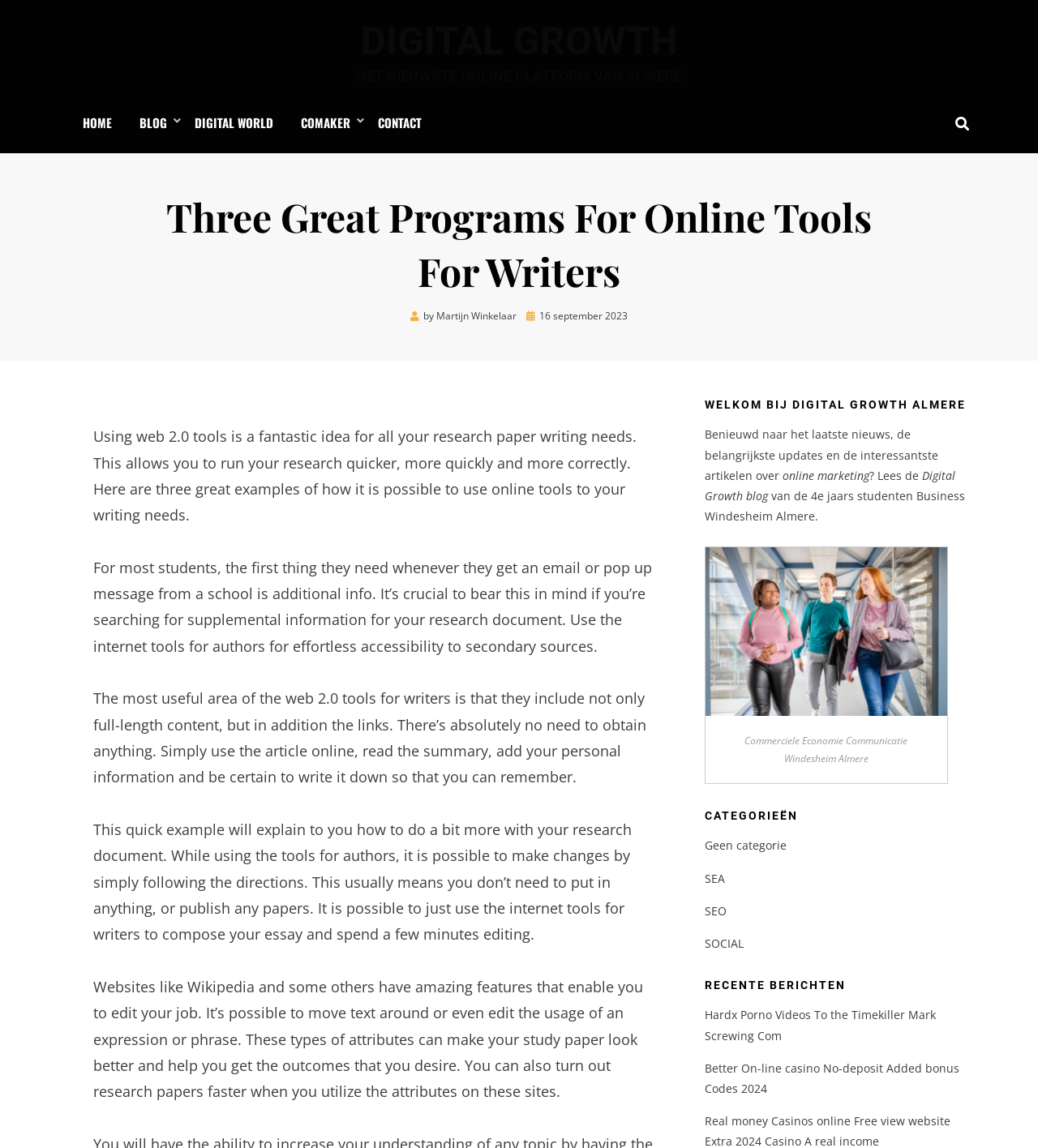Determine the bounding box for the UI element described here: "16 september 2023".

[0.507, 0.269, 0.605, 0.281]